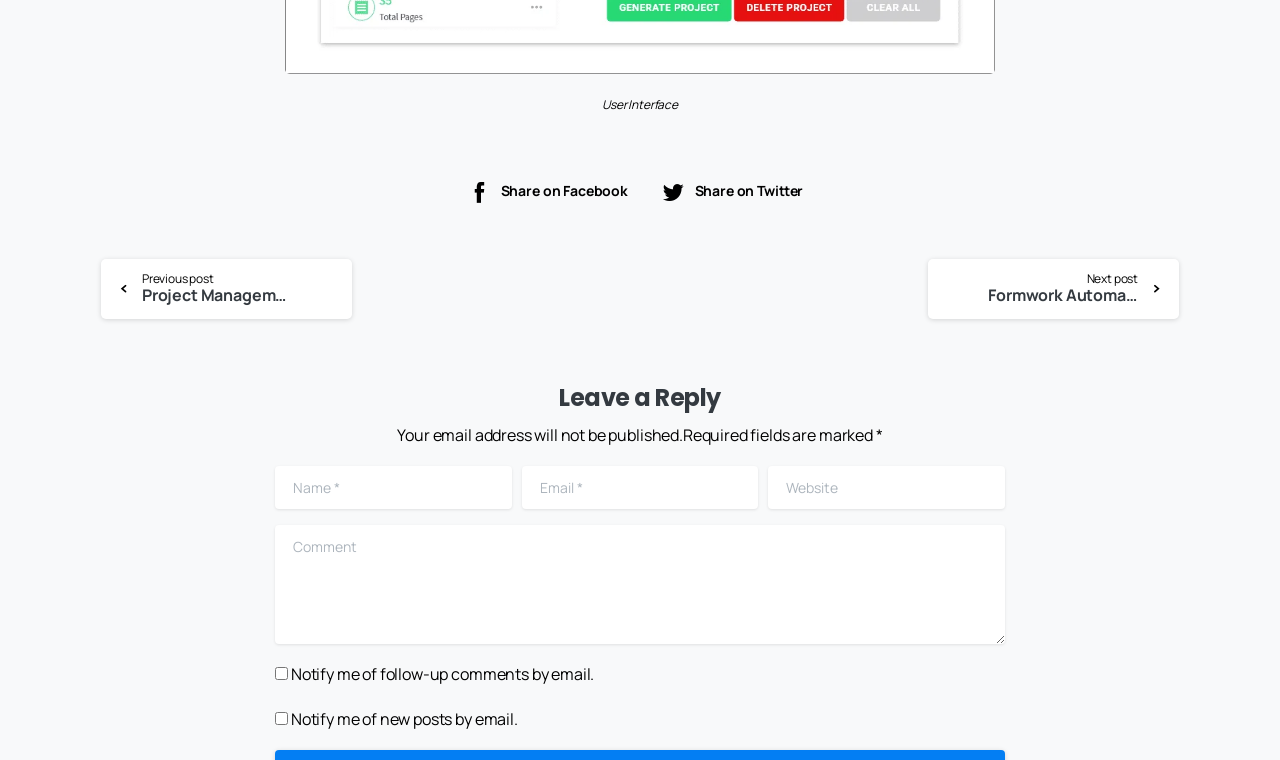Find the bounding box coordinates for the area that should be clicked to accomplish the instruction: "Leave a comment".

[0.215, 0.691, 0.785, 0.848]